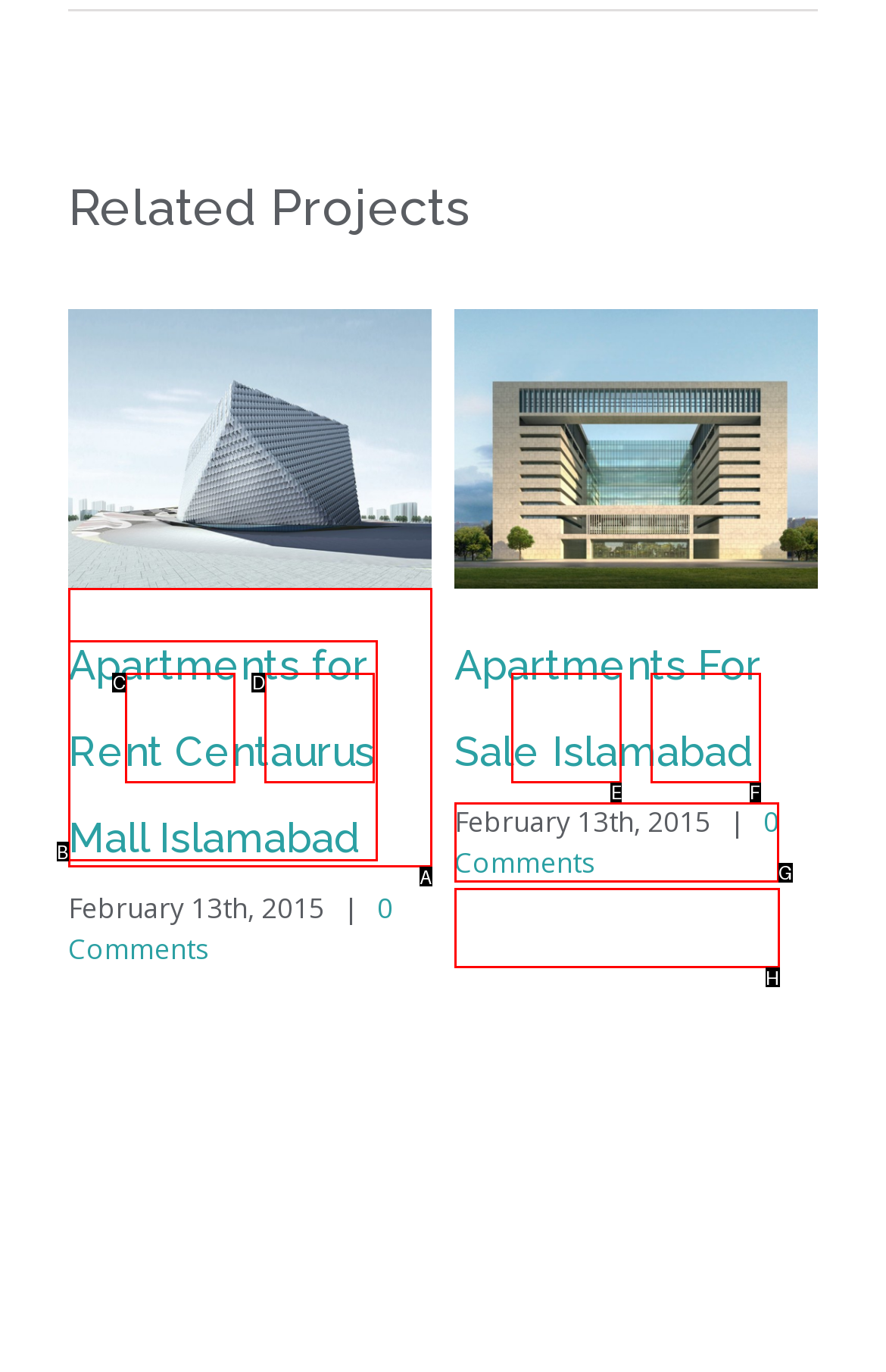Determine which UI element you should click to perform the task: check comments
Provide the letter of the correct option from the given choices directly.

G